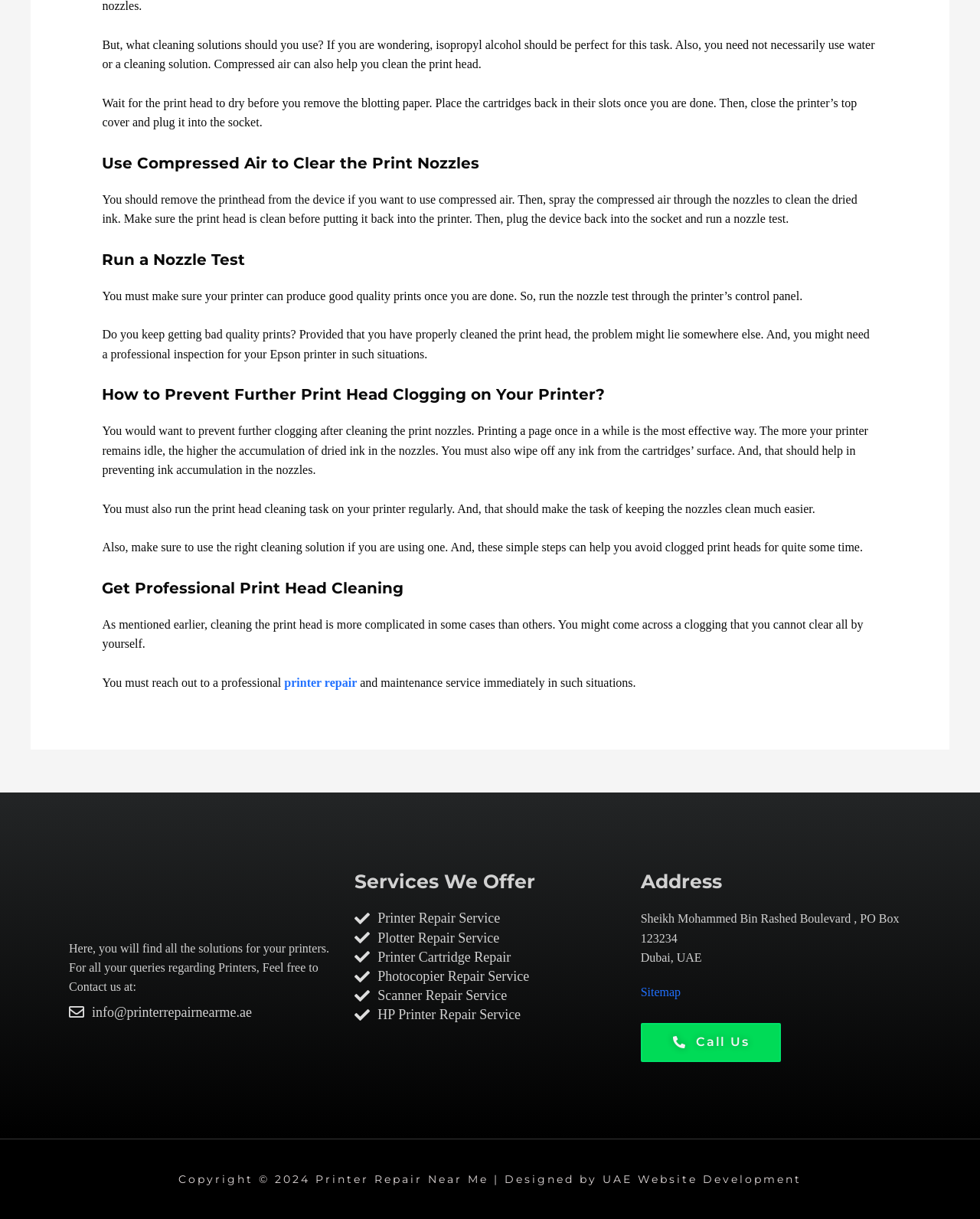Bounding box coordinates must be specified in the format (top-left x, top-left y, bottom-right x, bottom-right y). All values should be floating point numbers between 0 and 1. What are the bounding box coordinates of the UI element described as: Call Us

[0.654, 0.839, 0.797, 0.871]